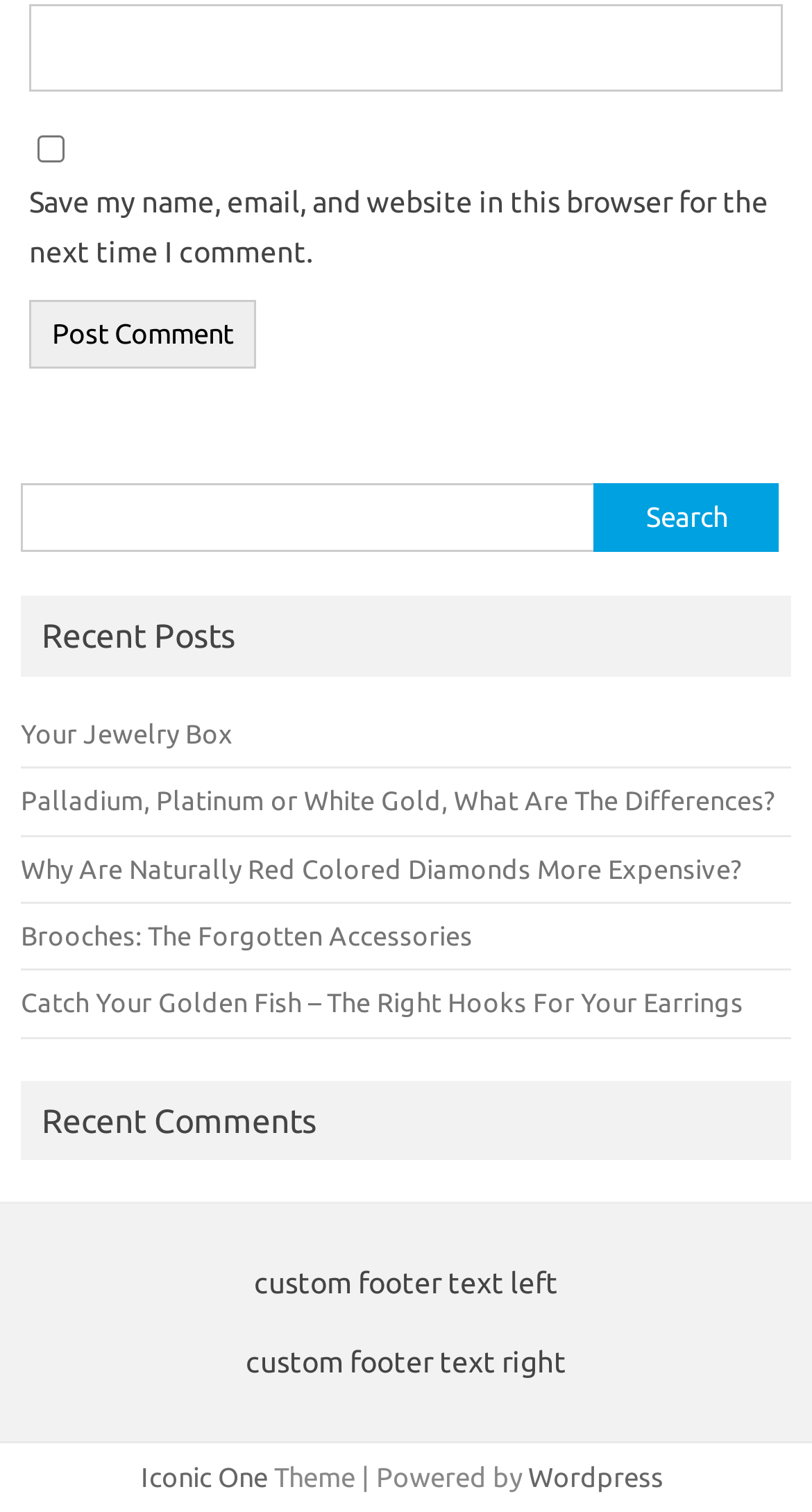Could you indicate the bounding box coordinates of the region to click in order to complete this instruction: "check the custom footer text".

[0.313, 0.838, 0.687, 0.86]